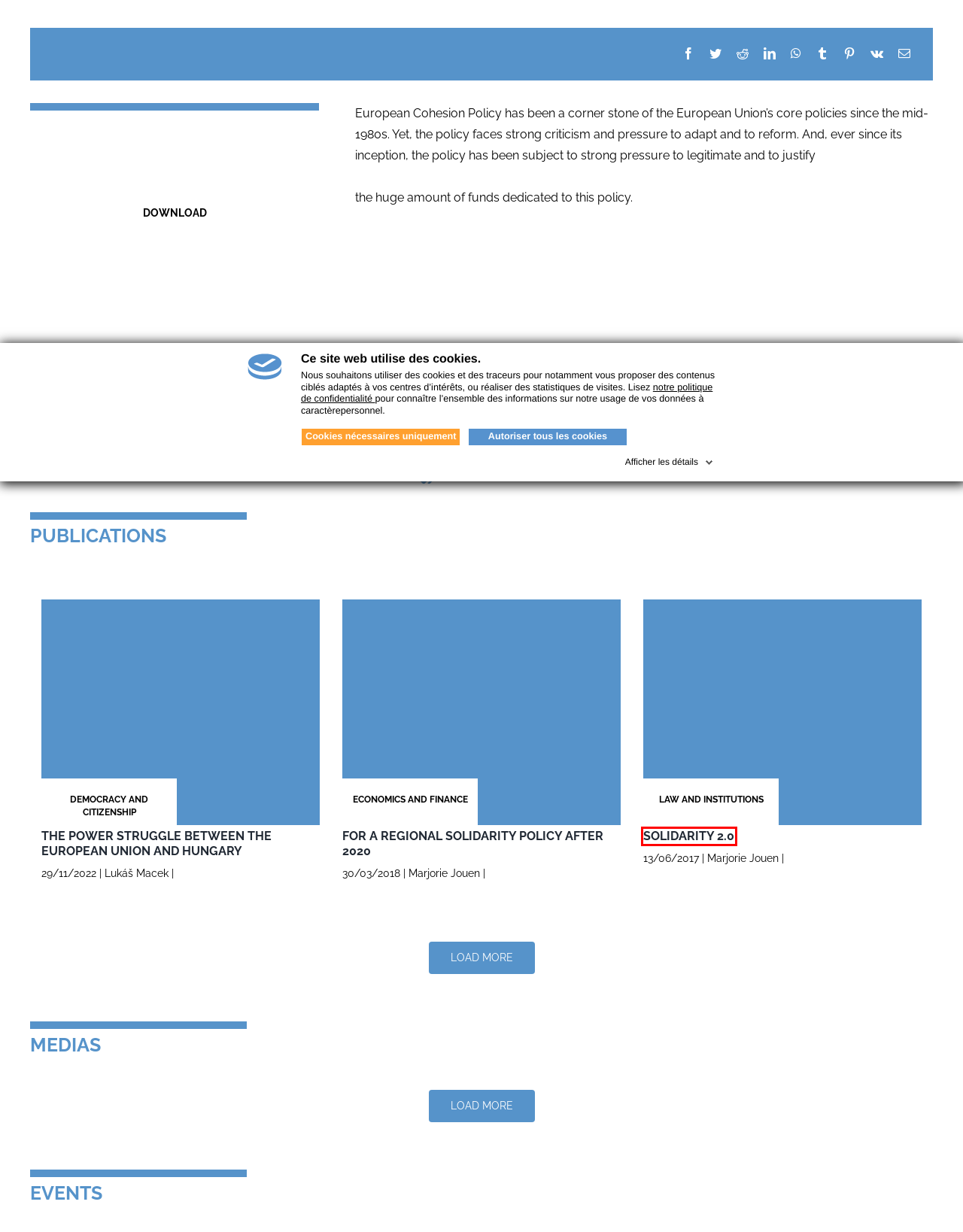Evaluate the webpage screenshot and identify the element within the red bounding box. Select the webpage description that best fits the new webpage after clicking the highlighted element. Here are the candidates:
A. The power struggle between the European Union and Hungary - Institut Jacques Delors
B. VK | 登录
C. For a Regional Solidarity Policy After 2020 - Institut Jacques Delors
D. Politique de confidentialité - Institut Jacques Delors
E. Marjorie Jouen - Institut Jacques Delors
F. Brussels, 6 June 2018 - Cohesion Policy and the new MFF - Institut Jacques Delors
G. Lukáš Macek - Institut Jacques Delors
H. Solidarity 2.0 - Institut Jacques Delors

H